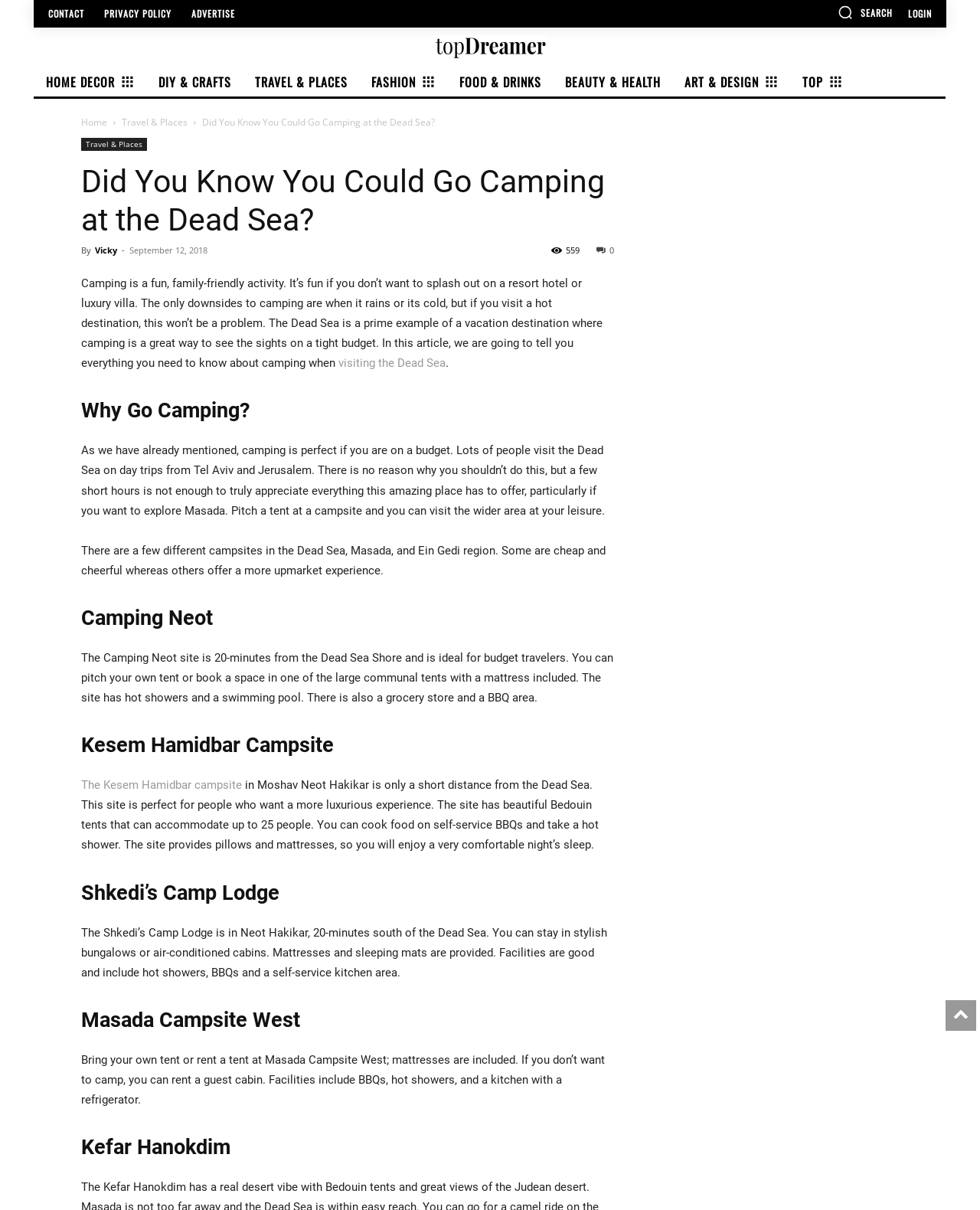Locate the bounding box coordinates of the area to click to fulfill this instruction: "Go to 'HOME DECOR' page". The bounding box should be presented as four float numbers between 0 and 1, in the order [left, top, right, bottom].

[0.034, 0.055, 0.145, 0.08]